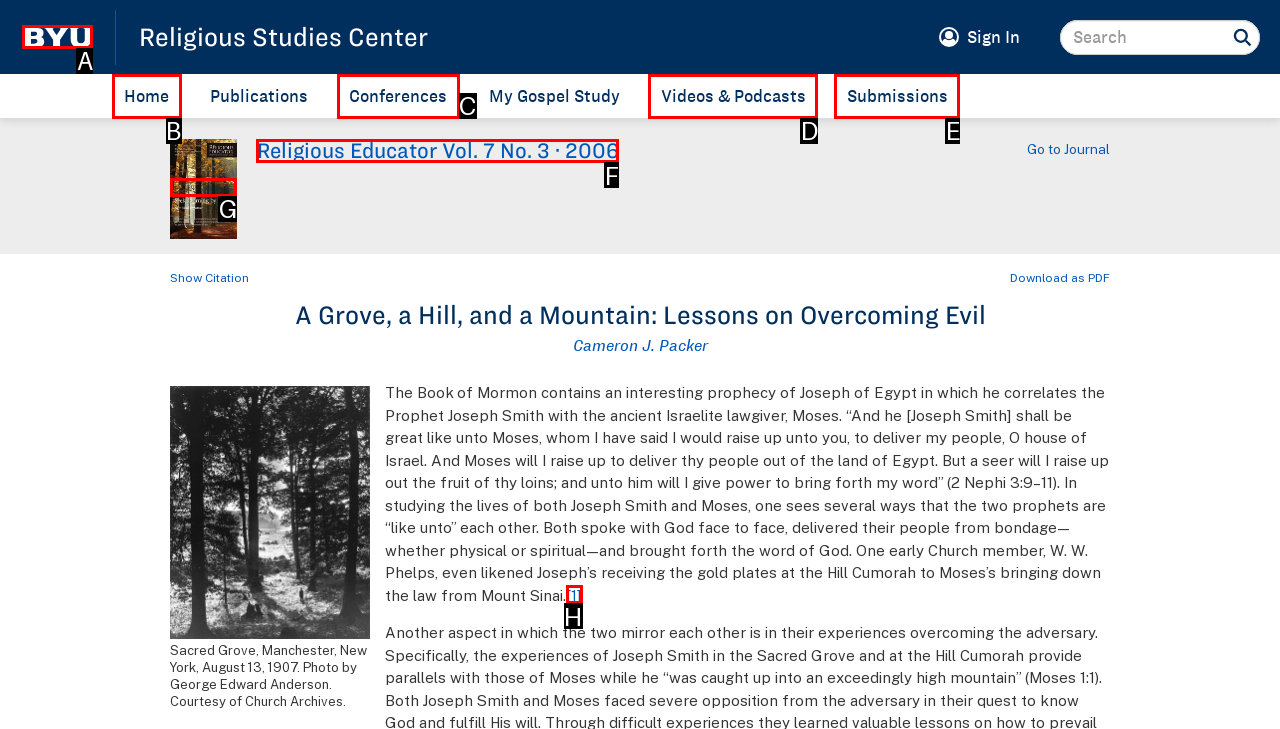Tell me the letter of the UI element to click in order to accomplish the following task: View publication cover
Answer with the letter of the chosen option from the given choices directly.

G